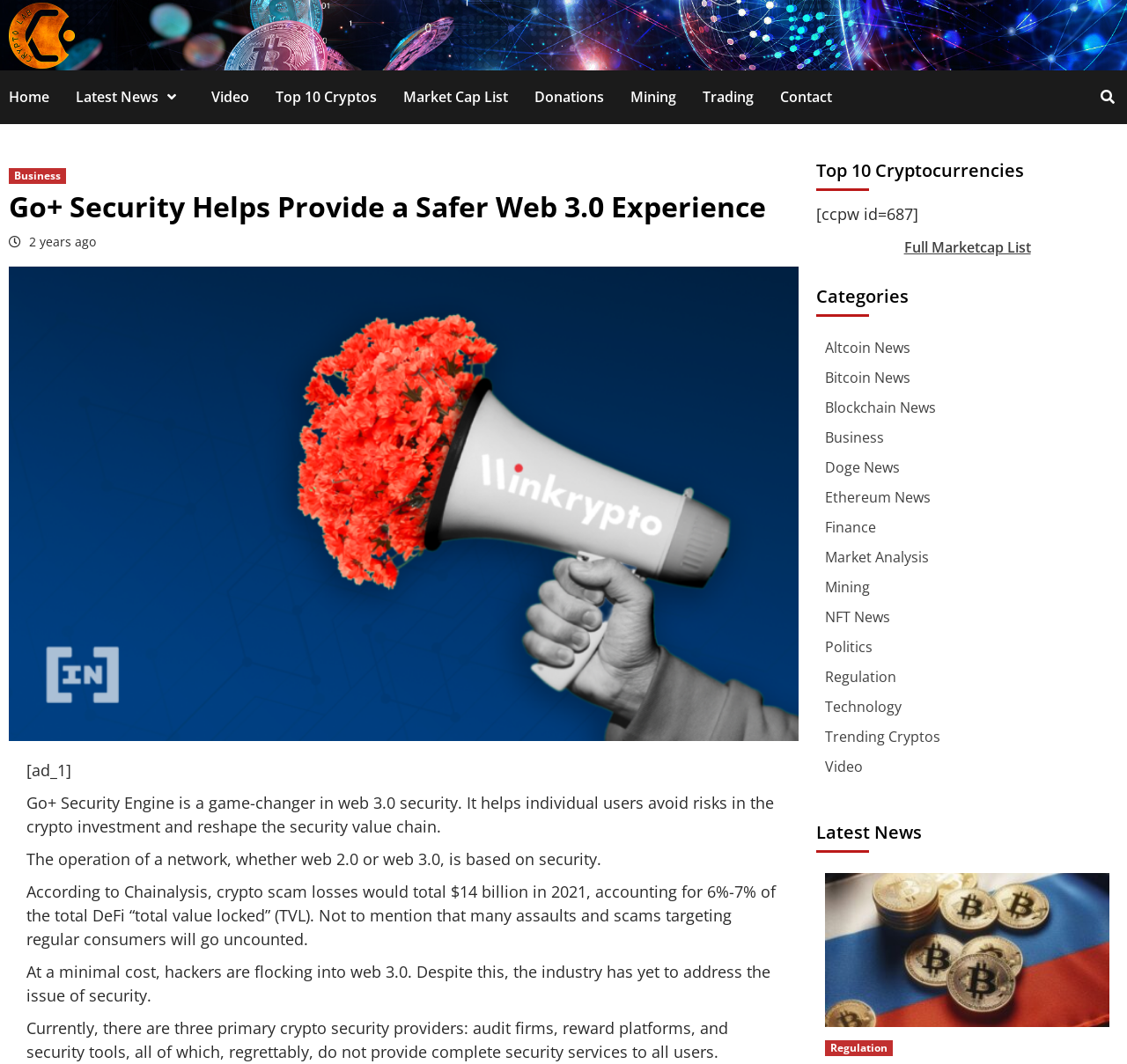Determine the bounding box coordinates for the area that needs to be clicked to fulfill this task: "Click on the 'Contact' link". The coordinates must be given as four float numbers between 0 and 1, i.e., [left, top, right, bottom].

[0.692, 0.066, 0.762, 0.116]